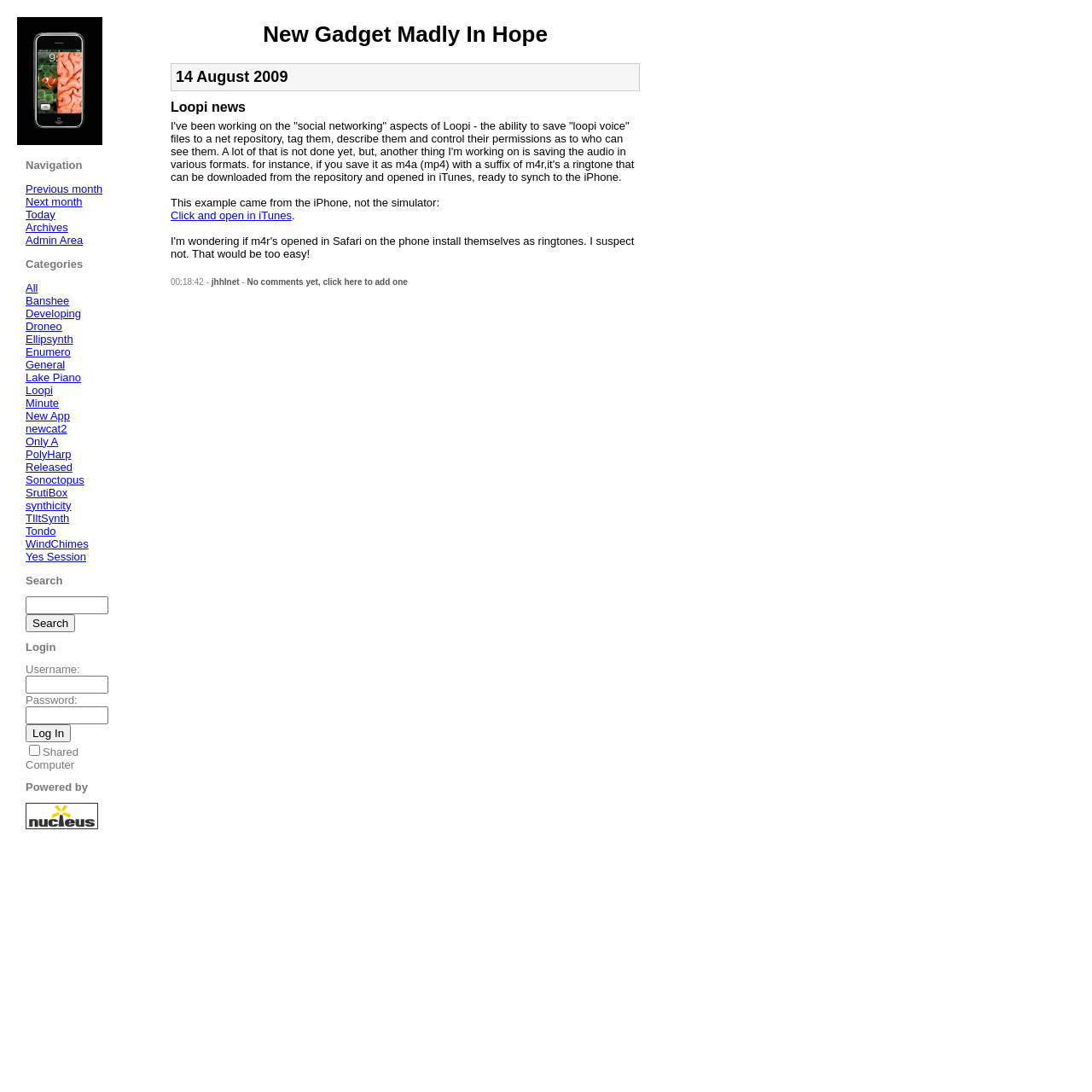Locate the bounding box coordinates of the UI element described by: "parent_node: Username: value="Log In"". Provide the coordinates as four float numbers between 0 and 1, formatted as [left, top, right, bottom].

[0.023, 0.663, 0.065, 0.68]